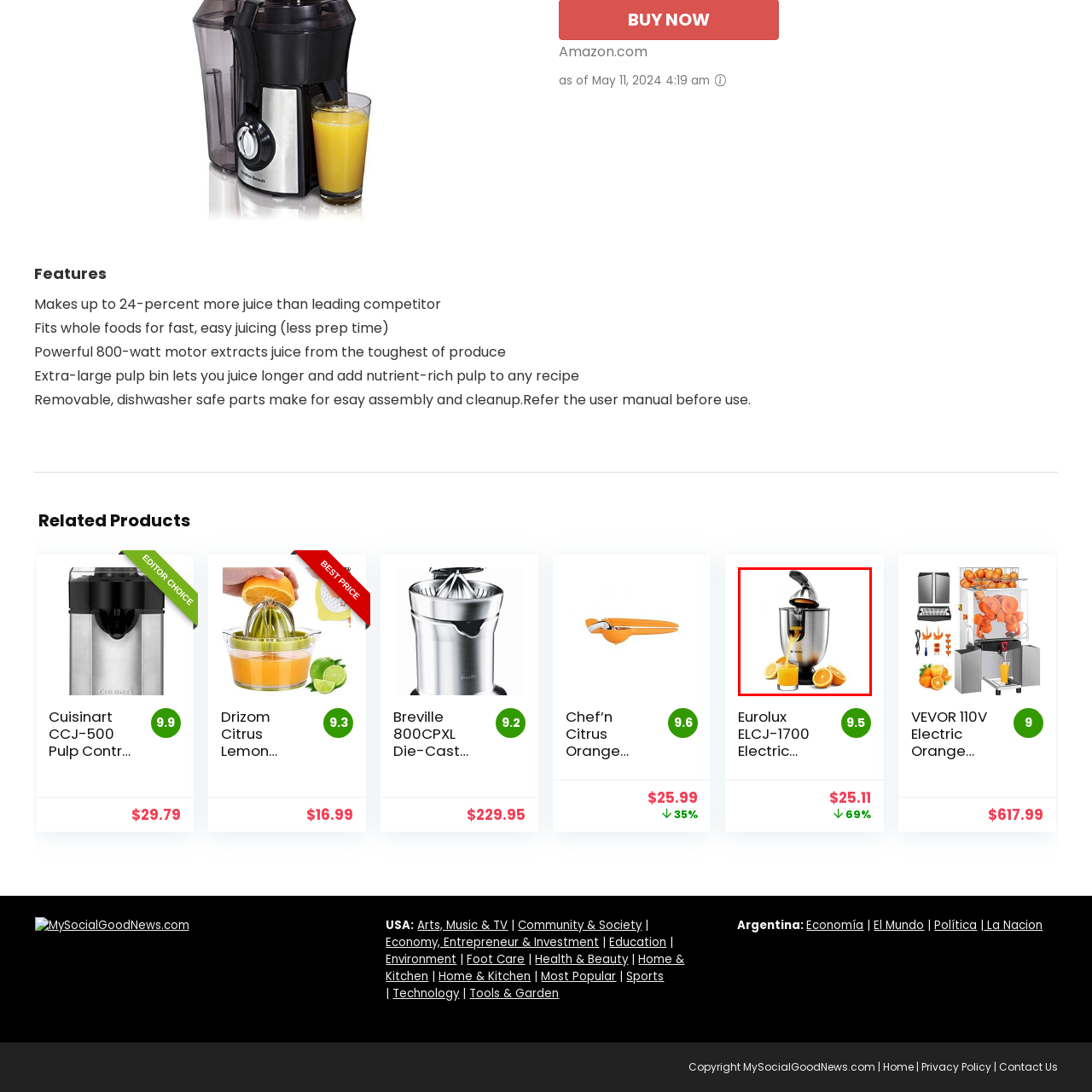Please provide a comprehensive description of the image highlighted by the red bounding box.

This image features the Eurolux Electric Citrus Juicer Squeezer, designed for extracting juice from oranges, lemons, and grapefruits. The sleek and modern stainless steel body complements its powerful functionality, showcasing a spout that dispenses fresh juice into a glass below. Surrounding the juicer are halved oranges, indicating its purpose and suggesting a freshly squeezed beverage. The machine’s ergonomic handle and cone lid reflect user-friendly features, enhancing the juicing experience. With a power rating of 160 watts, this appliance promises efficiency and ease, ideal for making refreshing juices at home.